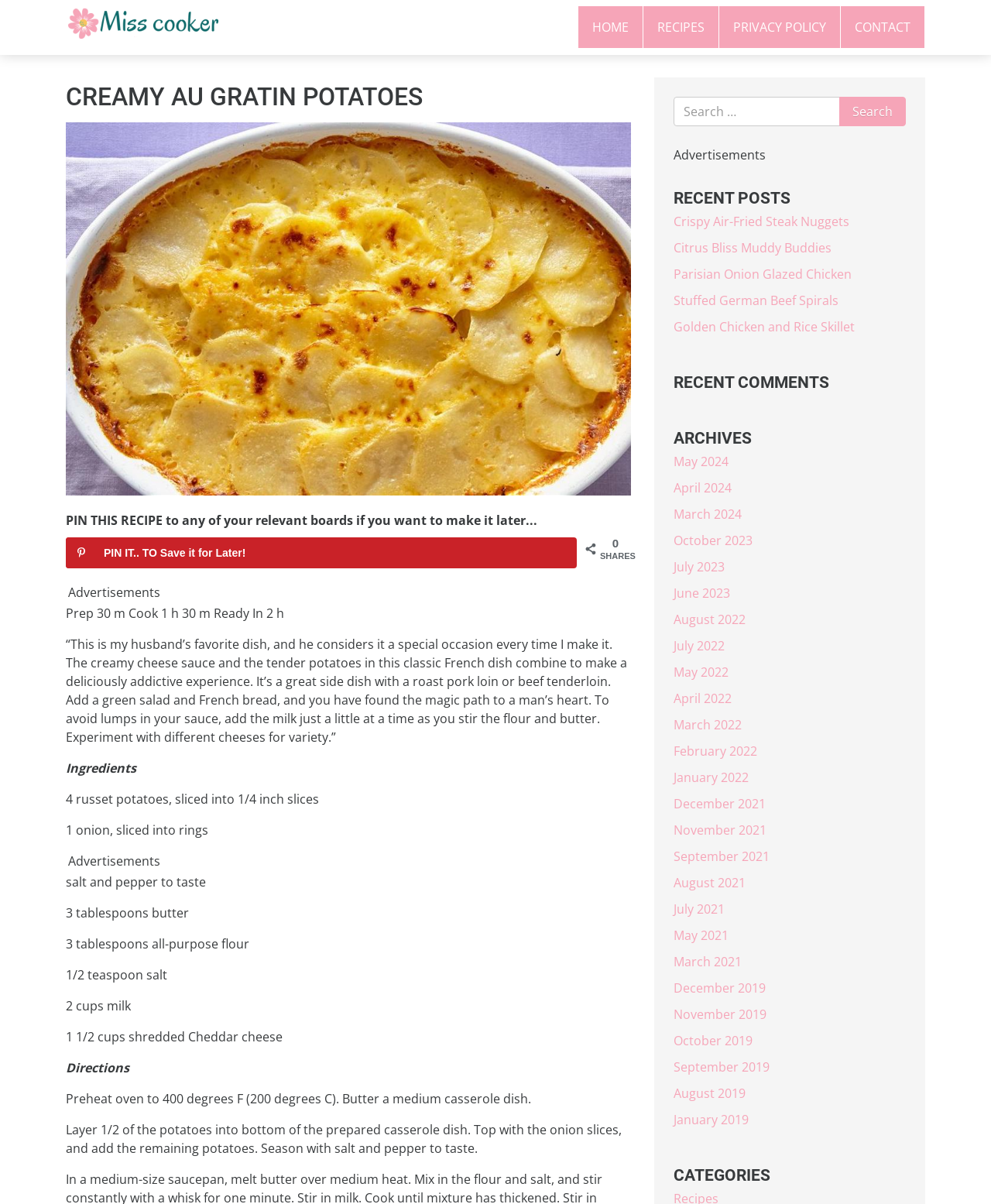Specify the bounding box coordinates of the area that needs to be clicked to achieve the following instruction: "Search for a recipe".

[0.68, 0.08, 0.848, 0.105]